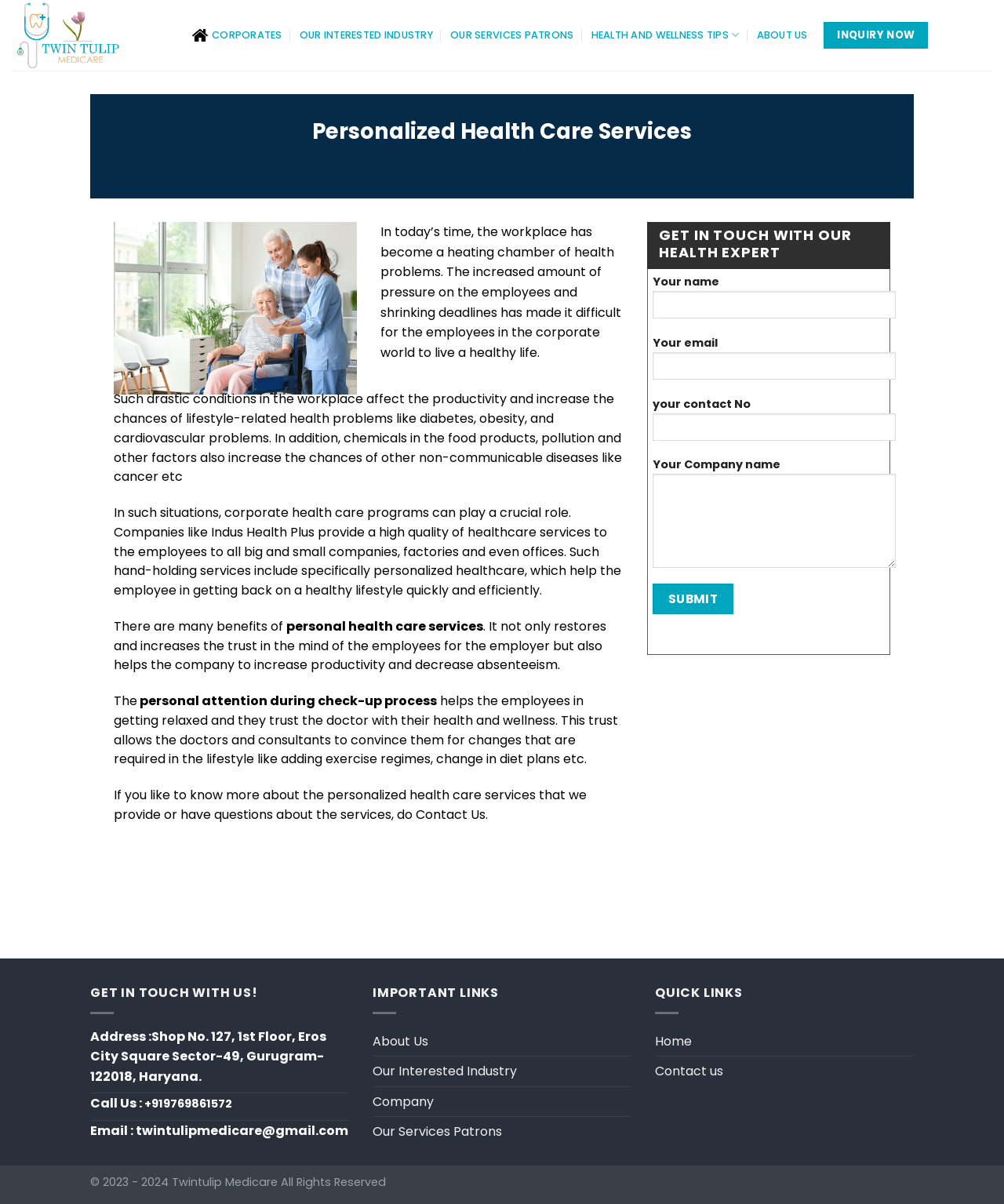Identify the bounding box coordinates of the section that should be clicked to achieve the task described: "Click on the 'ABOUT US' link".

[0.754, 0.016, 0.804, 0.042]